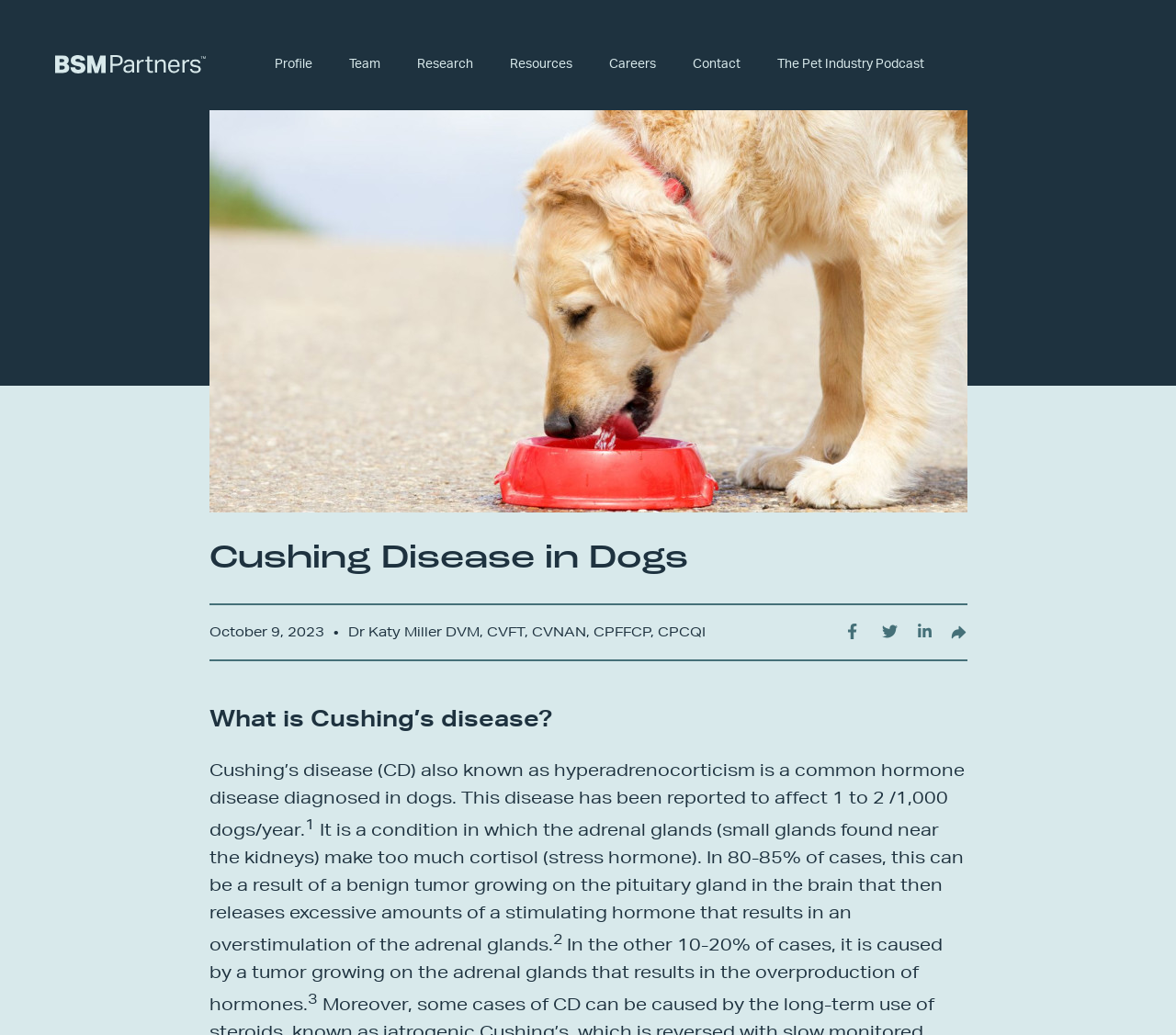What is the profession of the author of this article?
Refer to the image and provide a concise answer in one word or phrase.

Veterinarian